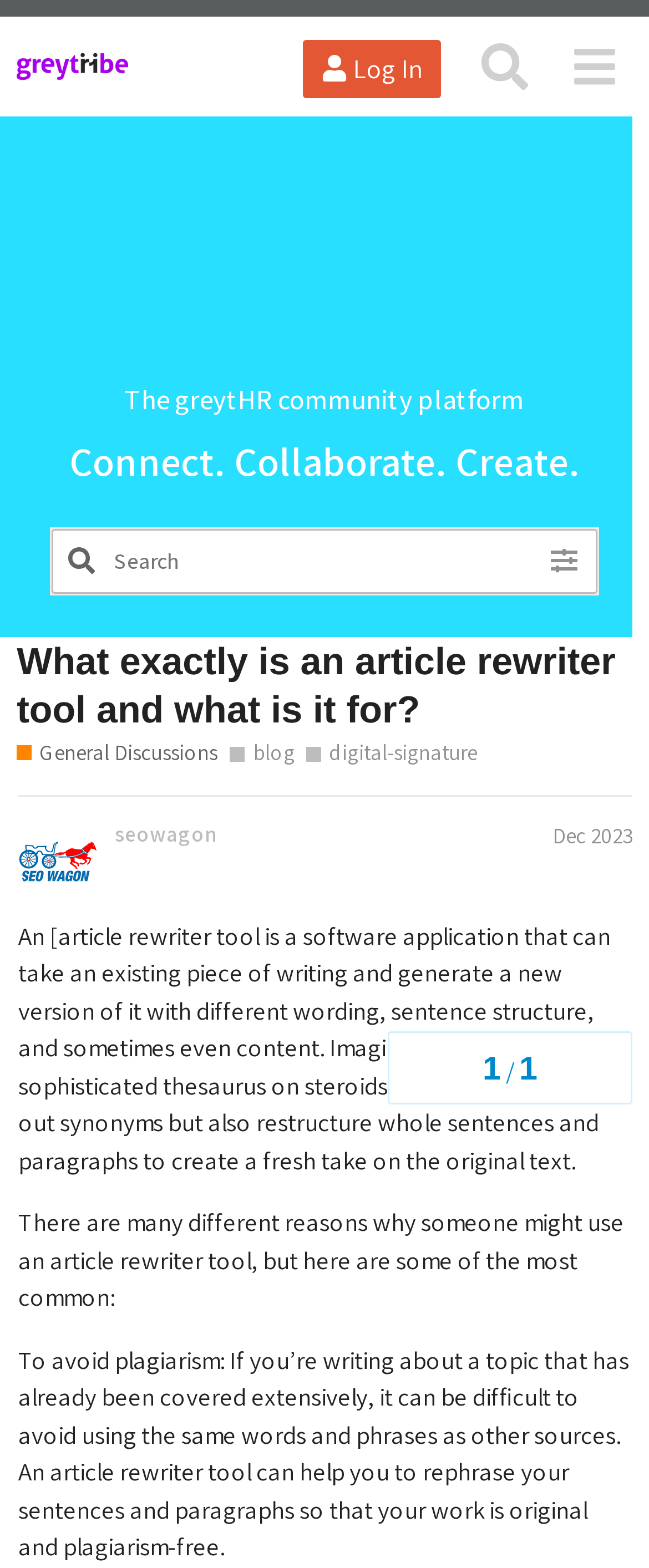Locate the bounding box of the UI element described in the following text: "Chesterfield Polished Concrete Flooring (S40):".

None